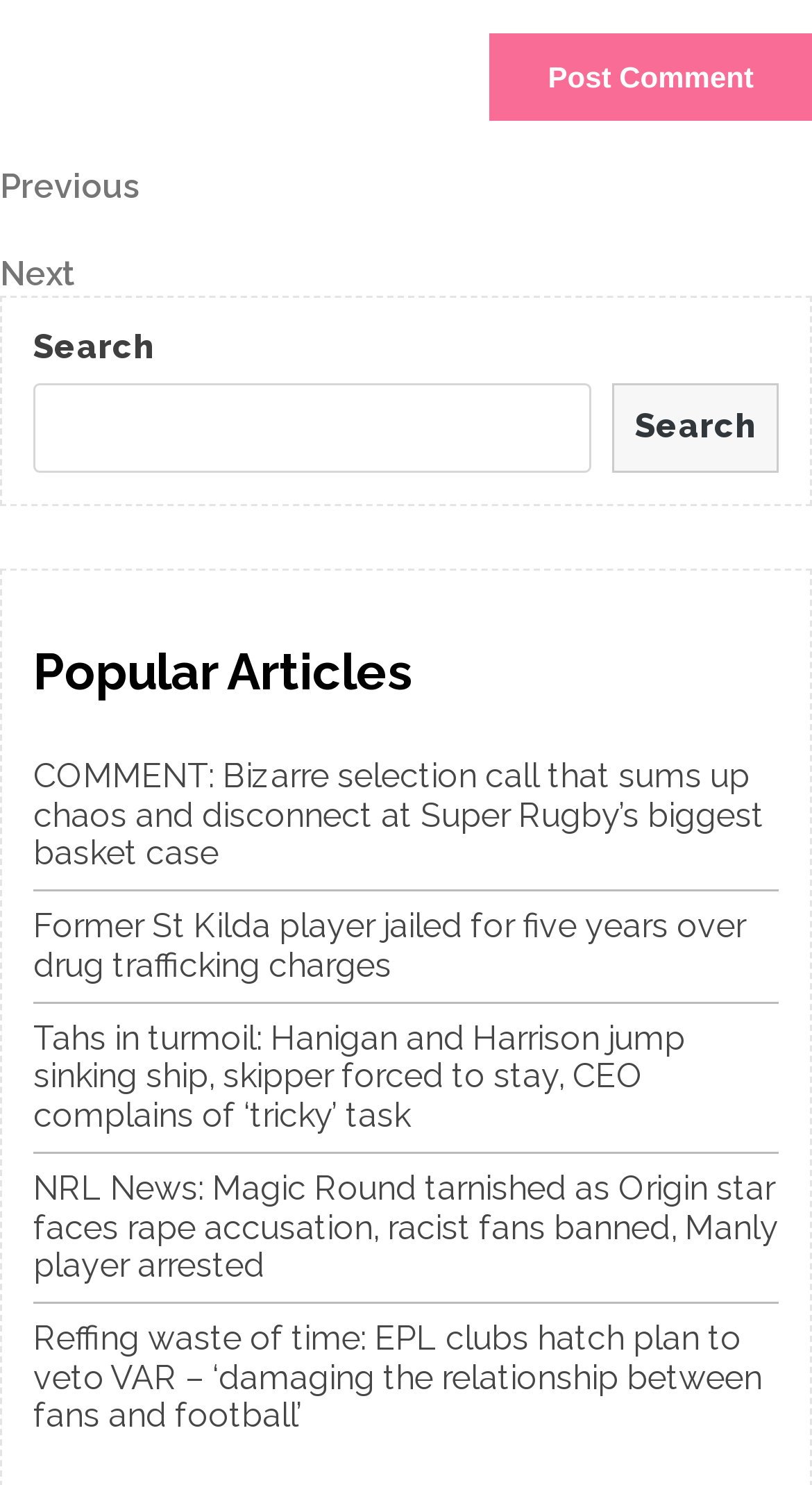Provide a short answer using a single word or phrase for the following question: 
What is the purpose of the button at the top?

Post Comment